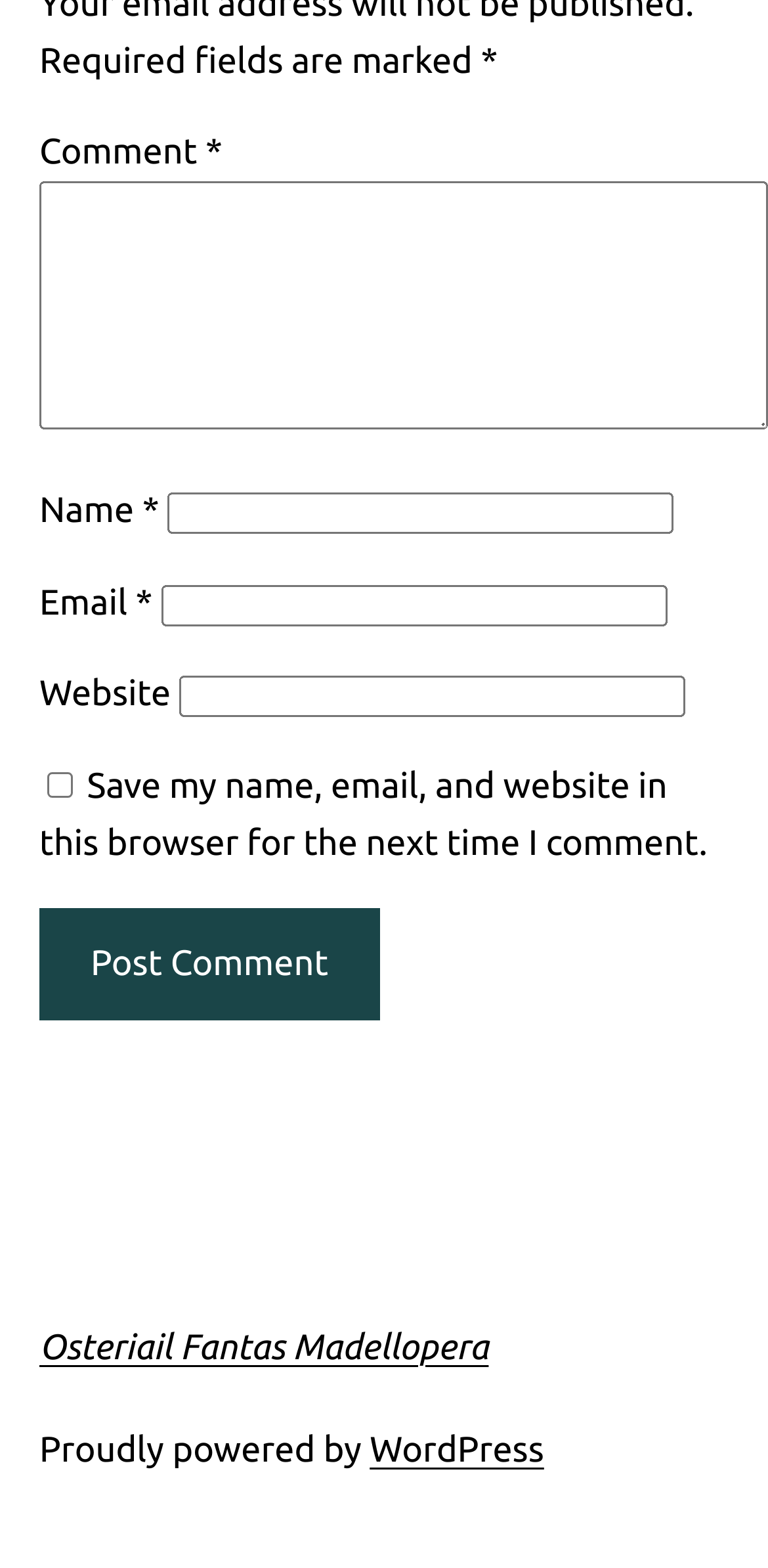Using the description "WordPress", locate and provide the bounding box of the UI element.

[0.481, 0.913, 0.708, 0.938]